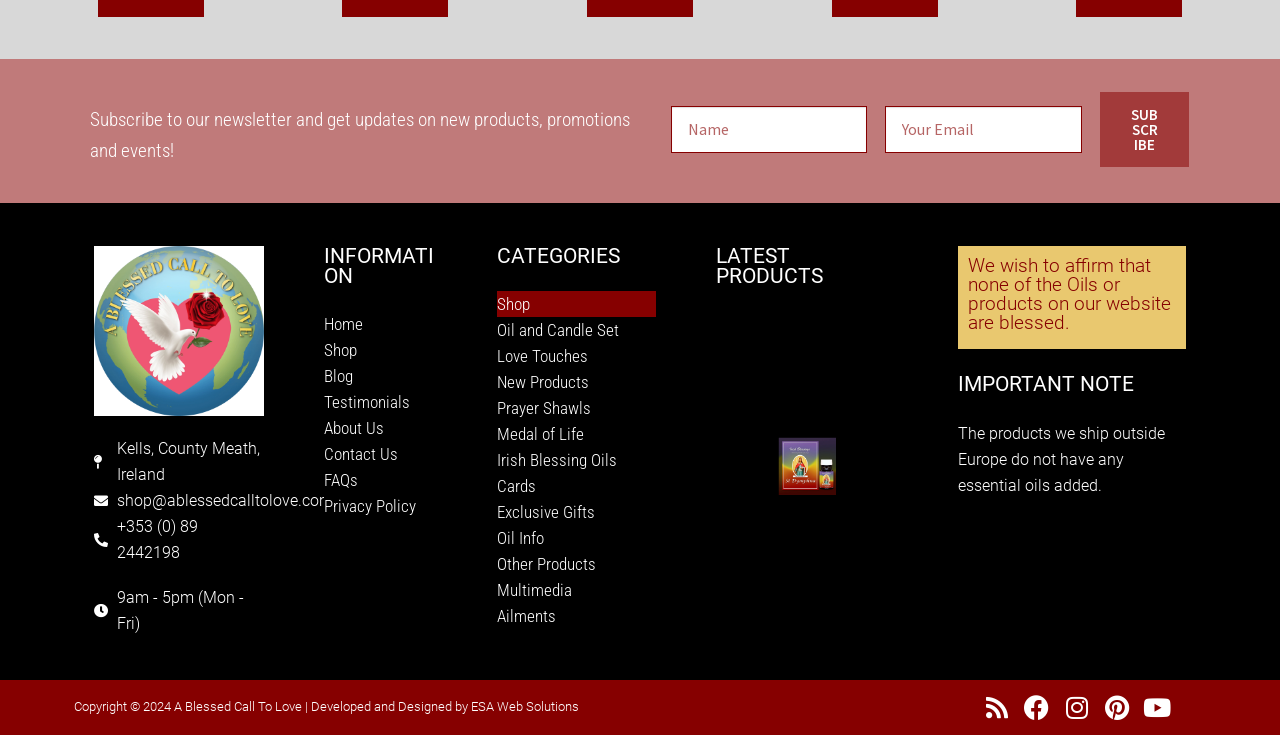Determine the bounding box coordinates of the element that should be clicked to execute the following command: "Search for something".

None